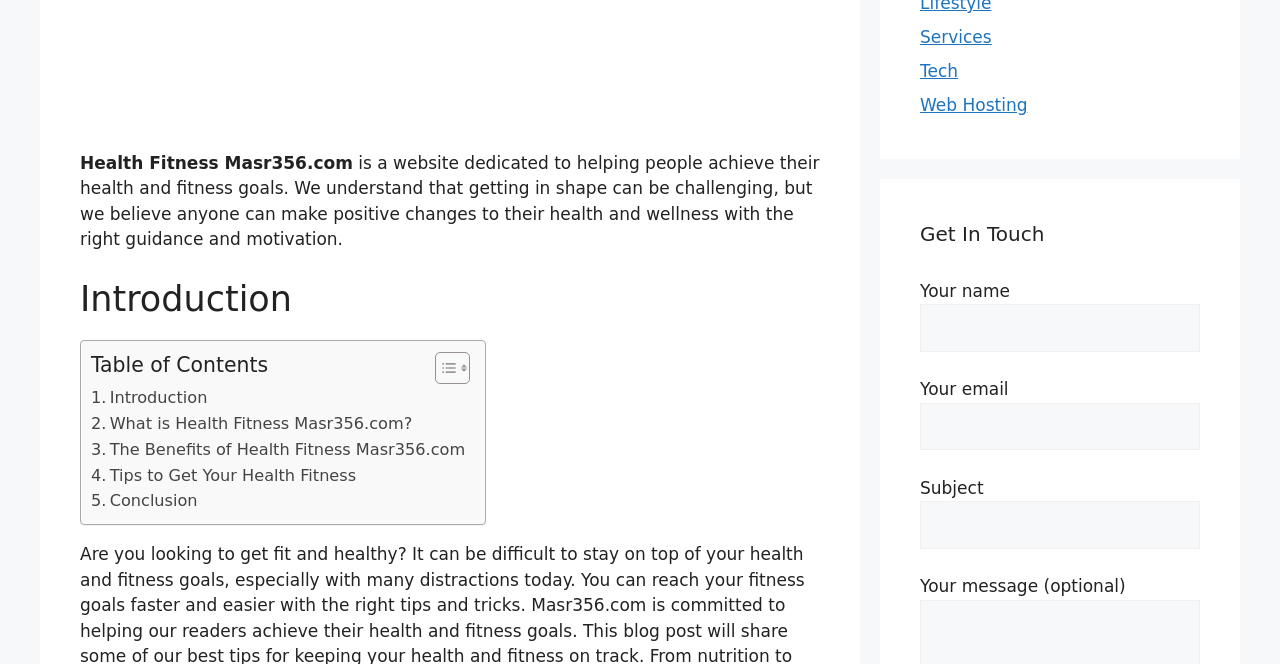Determine the bounding box coordinates for the clickable element required to fulfill the instruction: "Click on the 'Introduction' link". Provide the coordinates as four float numbers between 0 and 1, i.e., [left, top, right, bottom].

[0.071, 0.58, 0.162, 0.619]